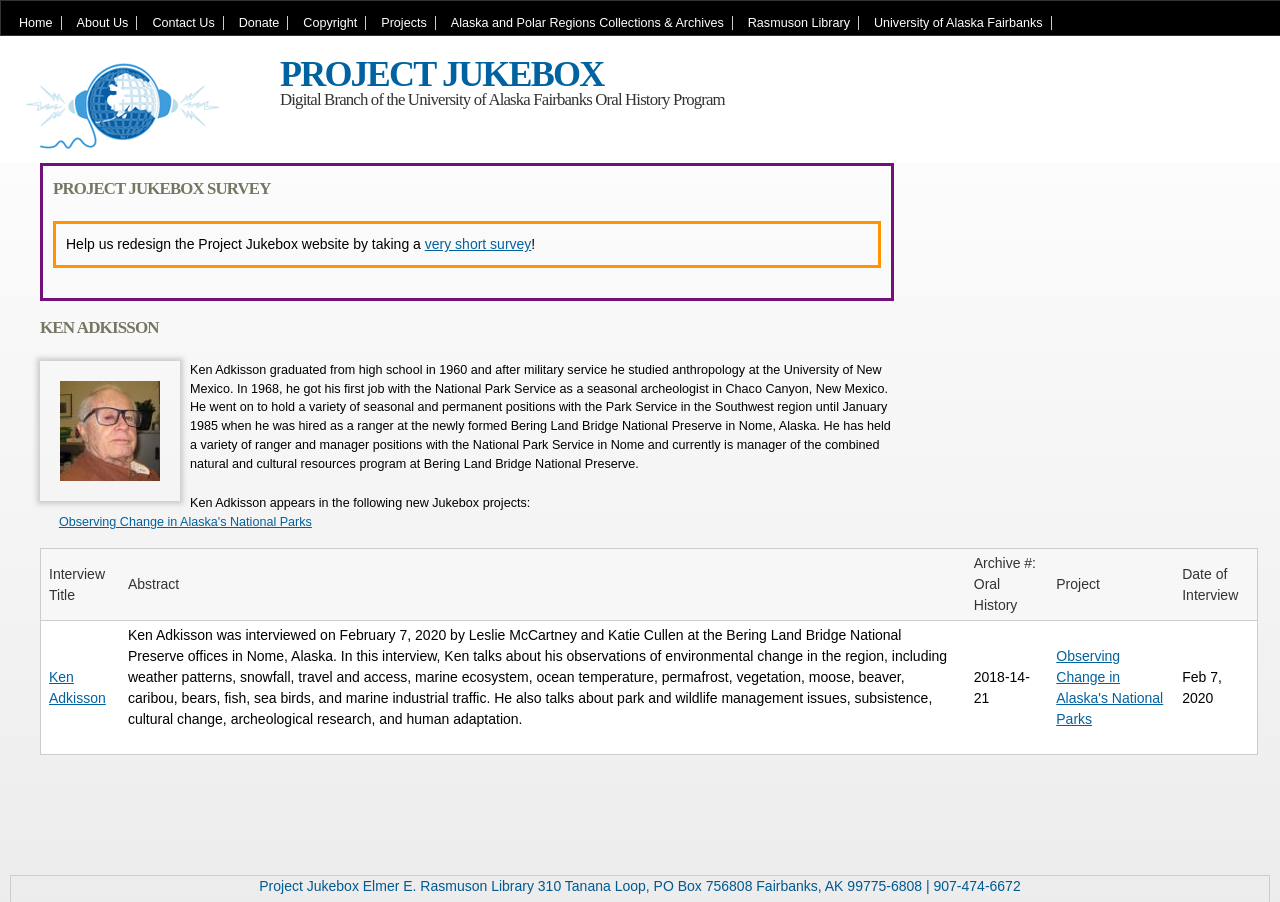Who is Ken Adkisson?
Look at the image and answer with only one word or phrase.

A ranger at Bering Land Bridge National Preserve